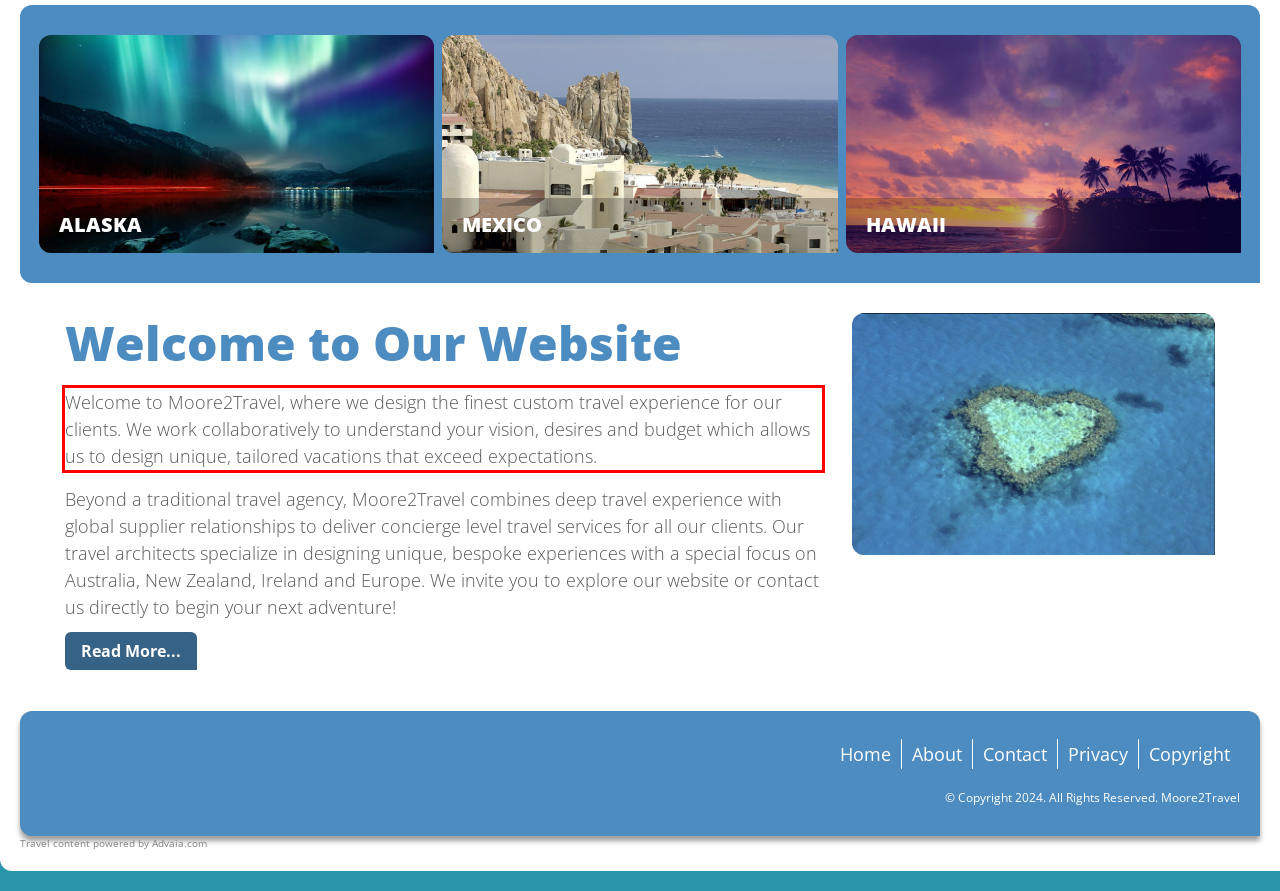Please take the screenshot of the webpage, find the red bounding box, and generate the text content that is within this red bounding box.

Welcome to Moore2Travel, where we design the finest custom travel experience for our clients. We work collaboratively to understand your vision, desires and budget which allows us to design unique, tailored vacations that exceed expectations.